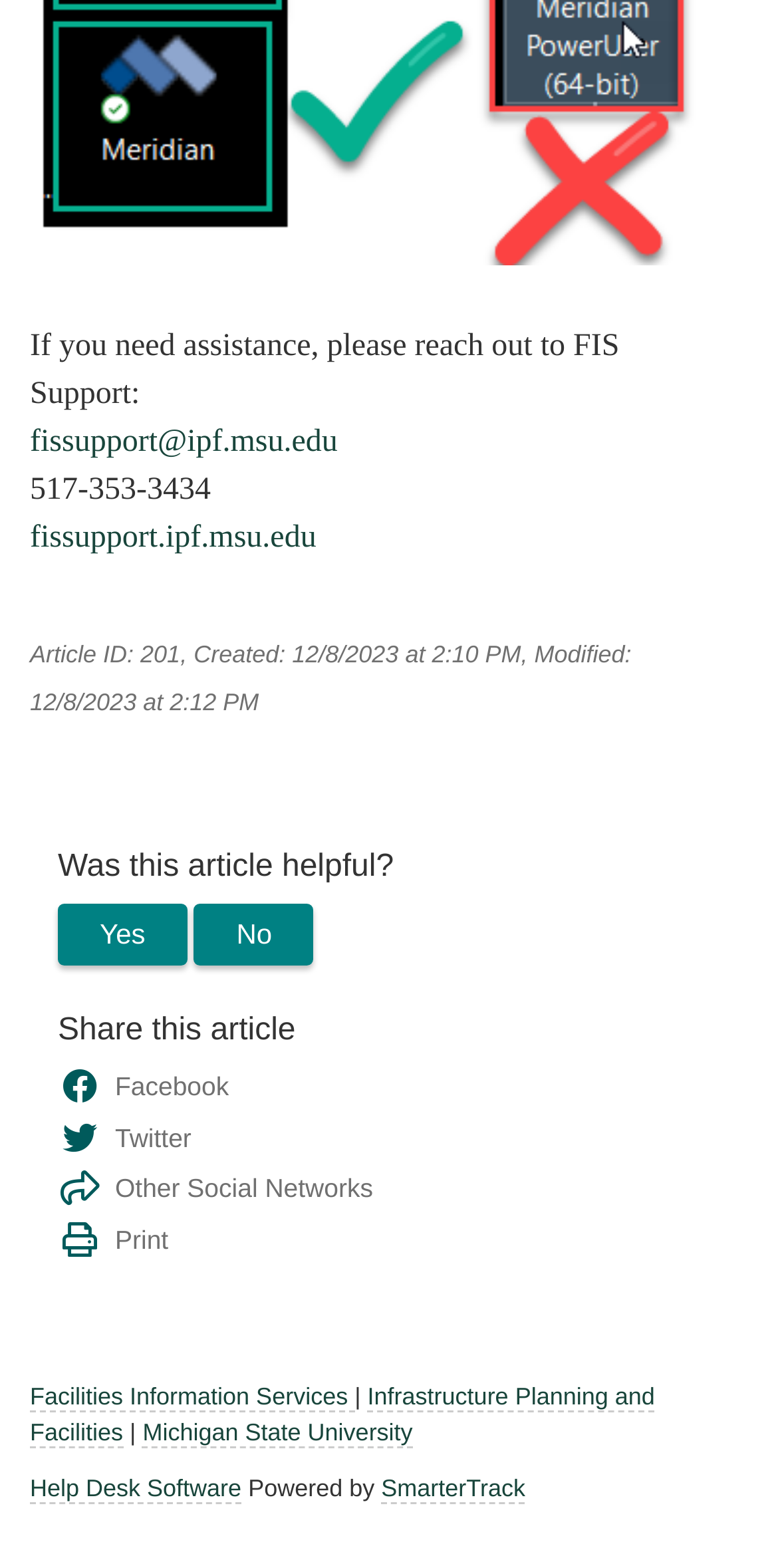Please specify the bounding box coordinates for the clickable region that will help you carry out the instruction: "Get help from the Help Desk Software".

[0.038, 0.94, 0.31, 0.959]